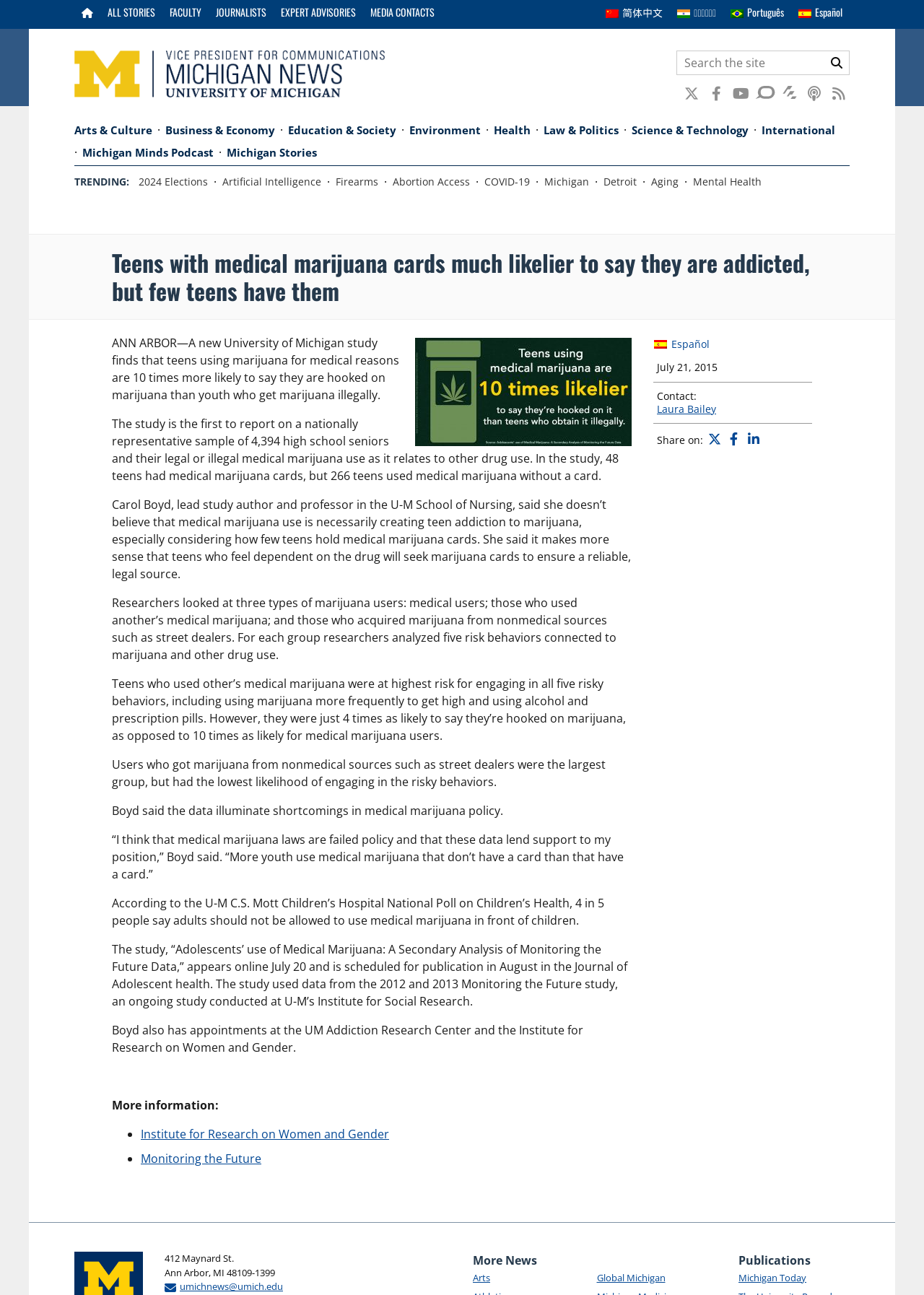Please specify the bounding box coordinates of the clickable region to carry out the following instruction: "Click on the University of Michigan News link". The coordinates should be four float numbers between 0 and 1, in the format [left, top, right, bottom].

[0.08, 0.039, 0.416, 0.075]